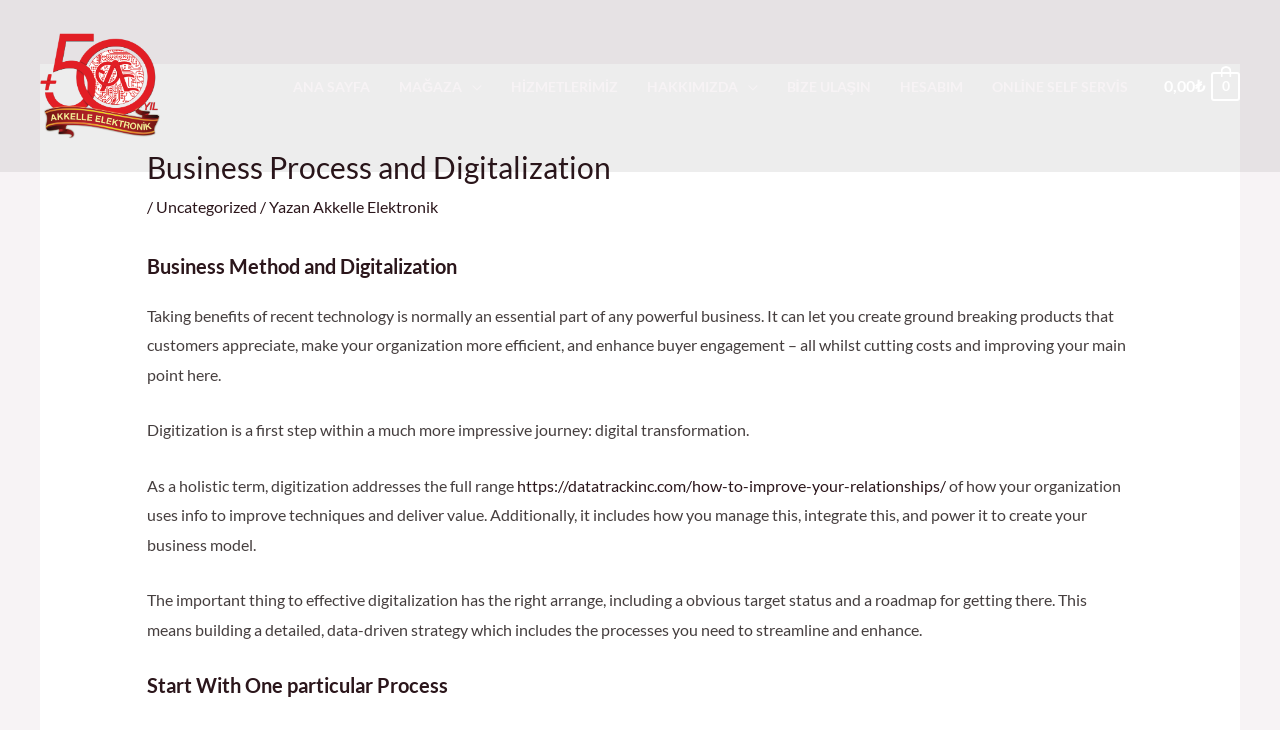Create an in-depth description of the webpage, covering main sections.

The webpage is about "Business Process and Digitalization" and appears to be a blog post or article. At the top left, there is a link to "Akkelle Elektonik" and a navigation menu with 7 links: "ANA SAYFA", "MAĞAZA", "HİZMETLERİMİZ", "HAKKIMIZDA", "BİZE ULAŞIN", "HESABIM", and "ONLİNE SELF SERVİS". 

Below the navigation menu, there is a header section with a heading "Business Process and Digitalization" and a subheading with the same title. The header section also contains a link to "Uncategorized" and another link to "Akkelle Elektronik". 

The main content of the webpage is divided into several paragraphs. The first paragraph discusses the importance of technology in business, stating that it can help create innovative products, increase efficiency, and enhance customer engagement. The second paragraph explains that digitization is the first step towards digital transformation. 

The following paragraphs elaborate on the concept of digitization, describing it as a holistic term that encompasses the use of information to improve techniques and deliver value. There is also a link to an external article about improving relationships. 

The final section of the webpage has a heading "Start With One Process", but the content is not provided. At the top right, there is a link with a price "0,00₺ 0".